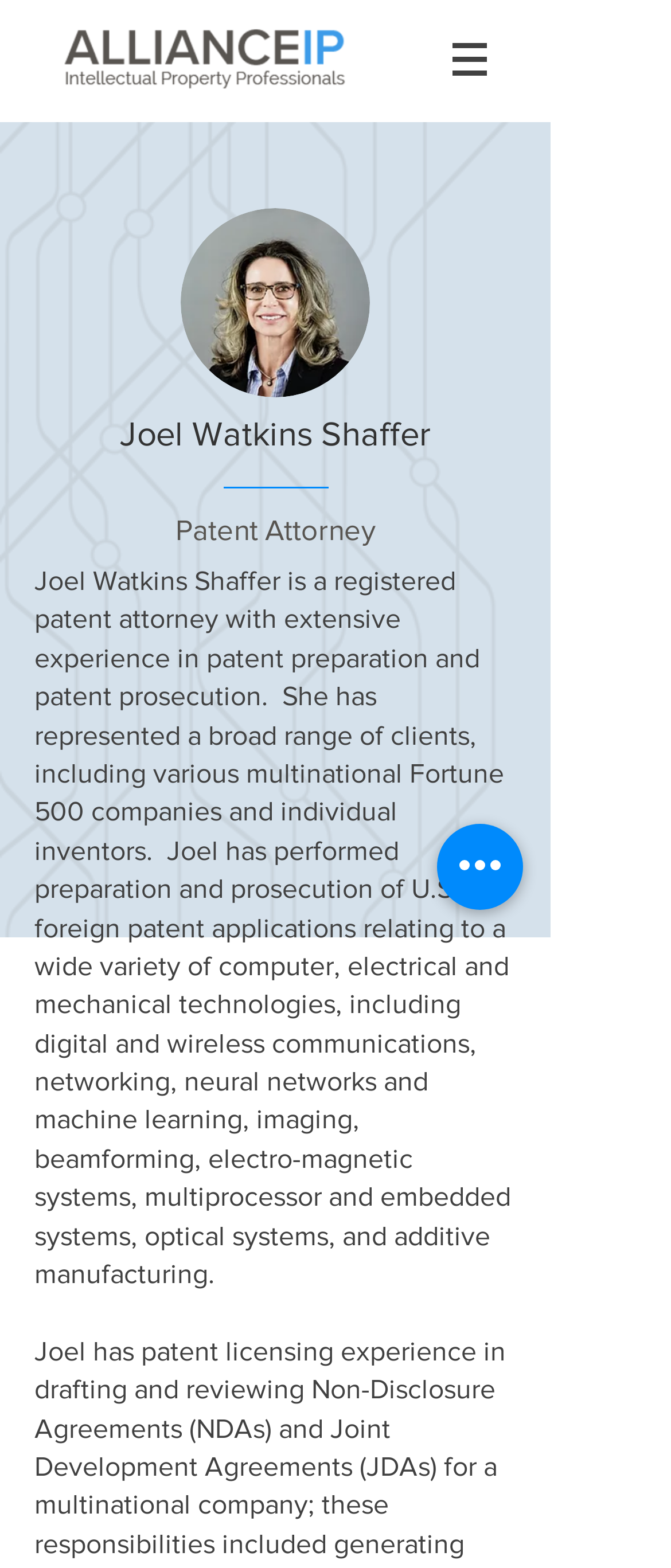Please locate the UI element described by "590" and provide its bounding box coordinates.

None